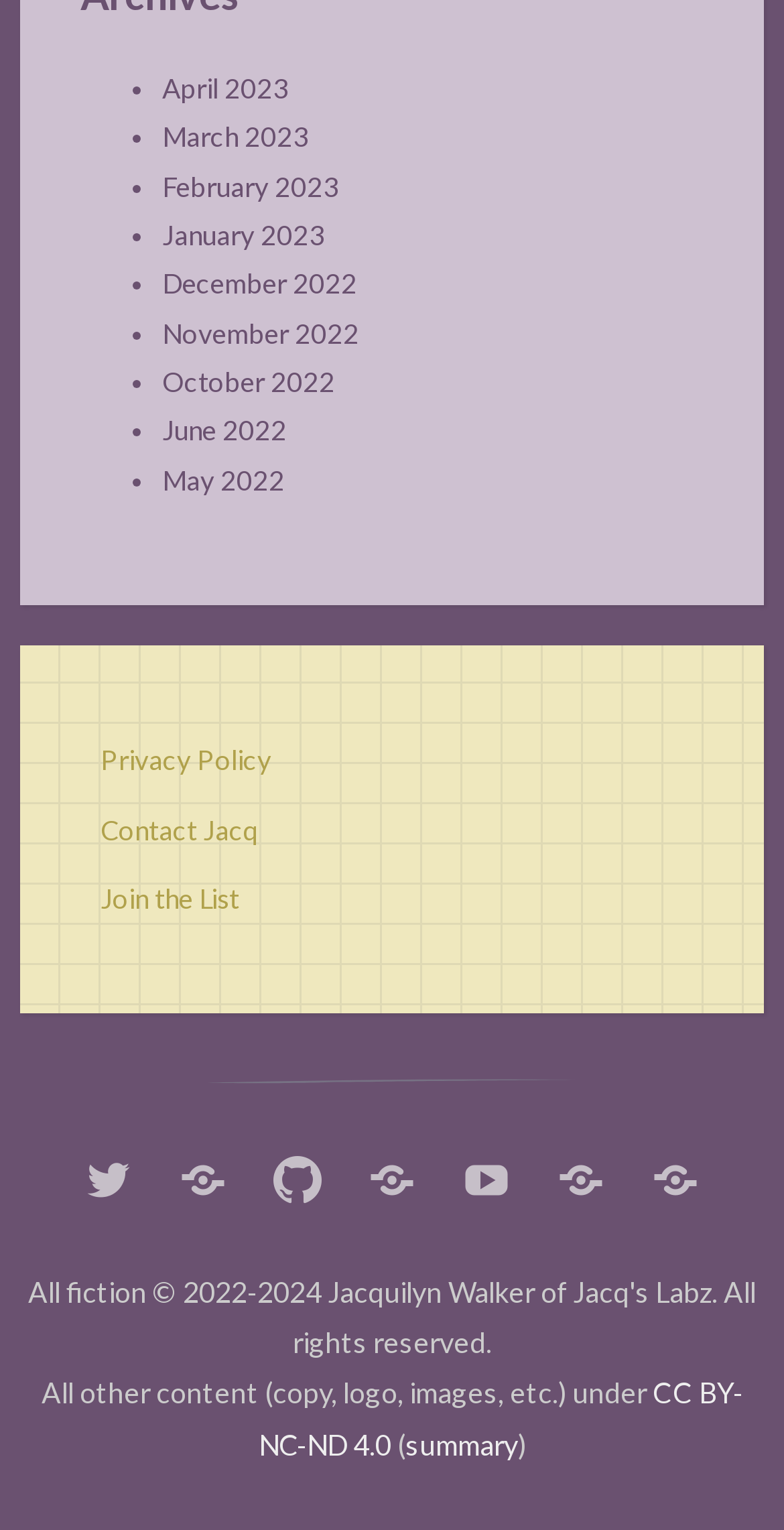What is the license for the content on this webpage?
Examine the image closely and answer the question with as much detail as possible.

At the bottom of the webpage, I found a link to 'CC BY-NC-ND 4.0', which suggests that the content on this webpage, excluding certain exceptions, is licensed under the Creative Commons Attribution-NonCommercial-NoDerivatives 4.0 International License.